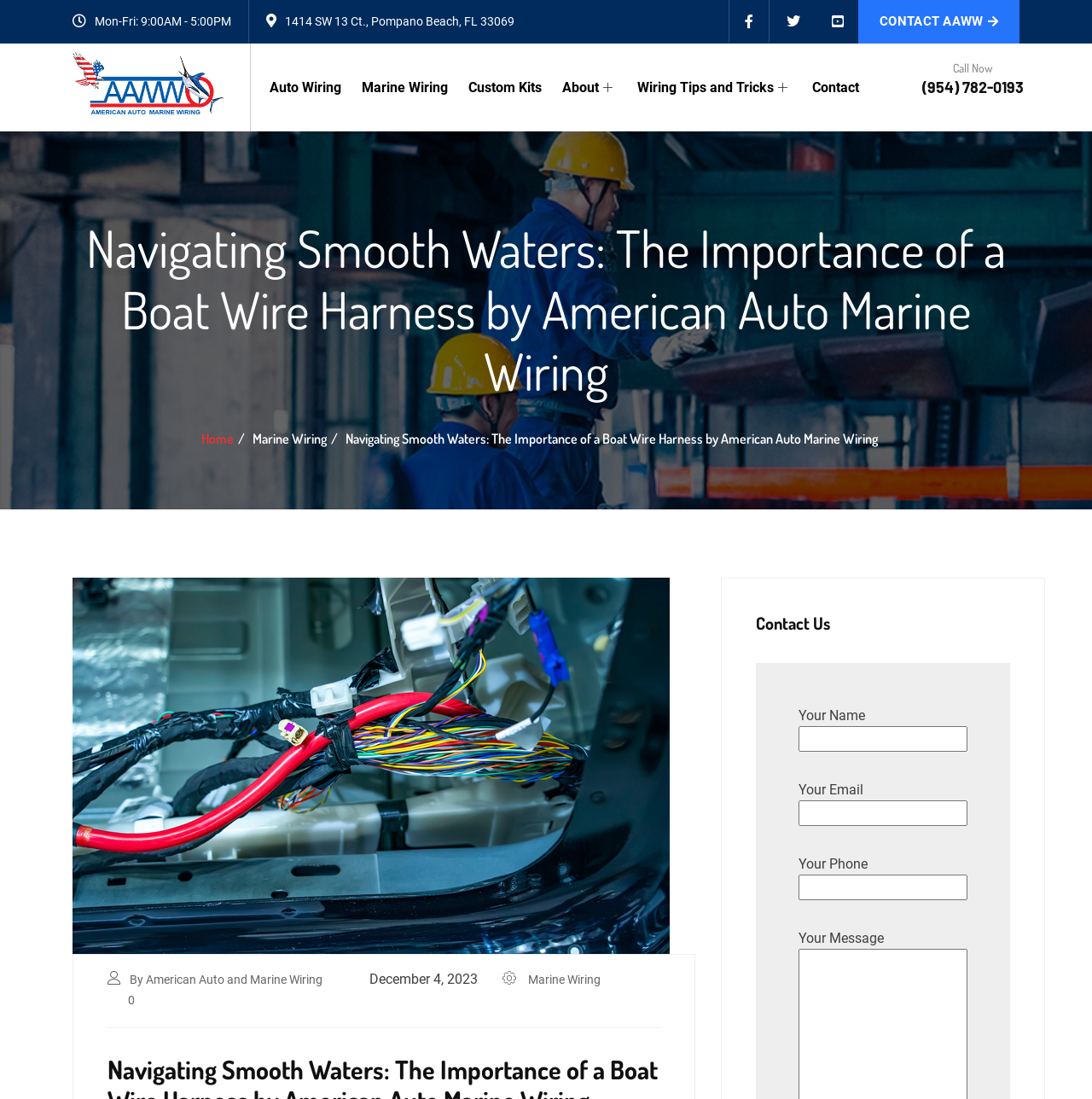How many social media links are there?
Based on the content of the image, thoroughly explain and answer the question.

I counted the social media links by looking at the top section of the webpage, where I found links to Facebook, Twitter, and YouTube.